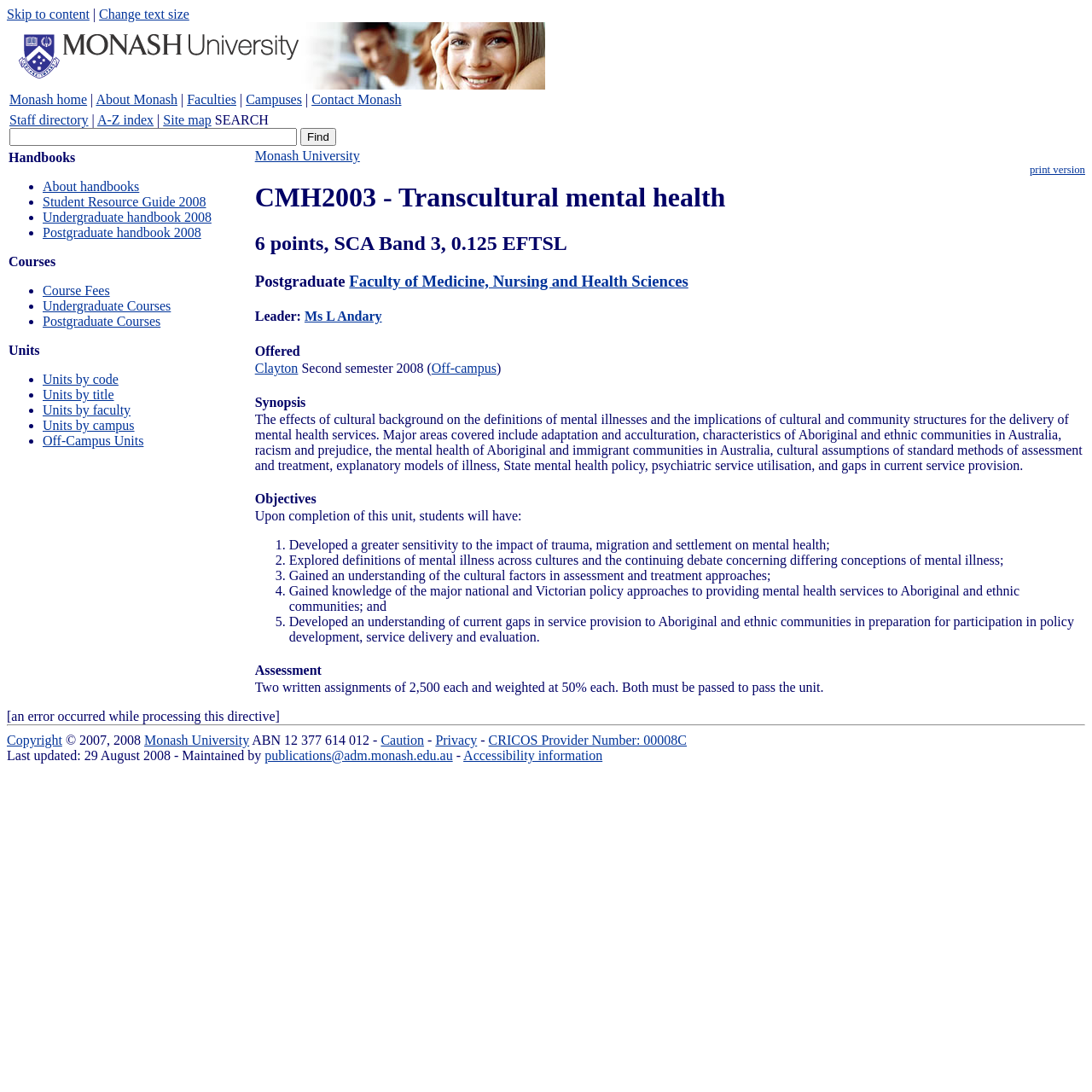Locate the bounding box coordinates of the clickable part needed for the task: "Change text size".

[0.091, 0.006, 0.173, 0.02]